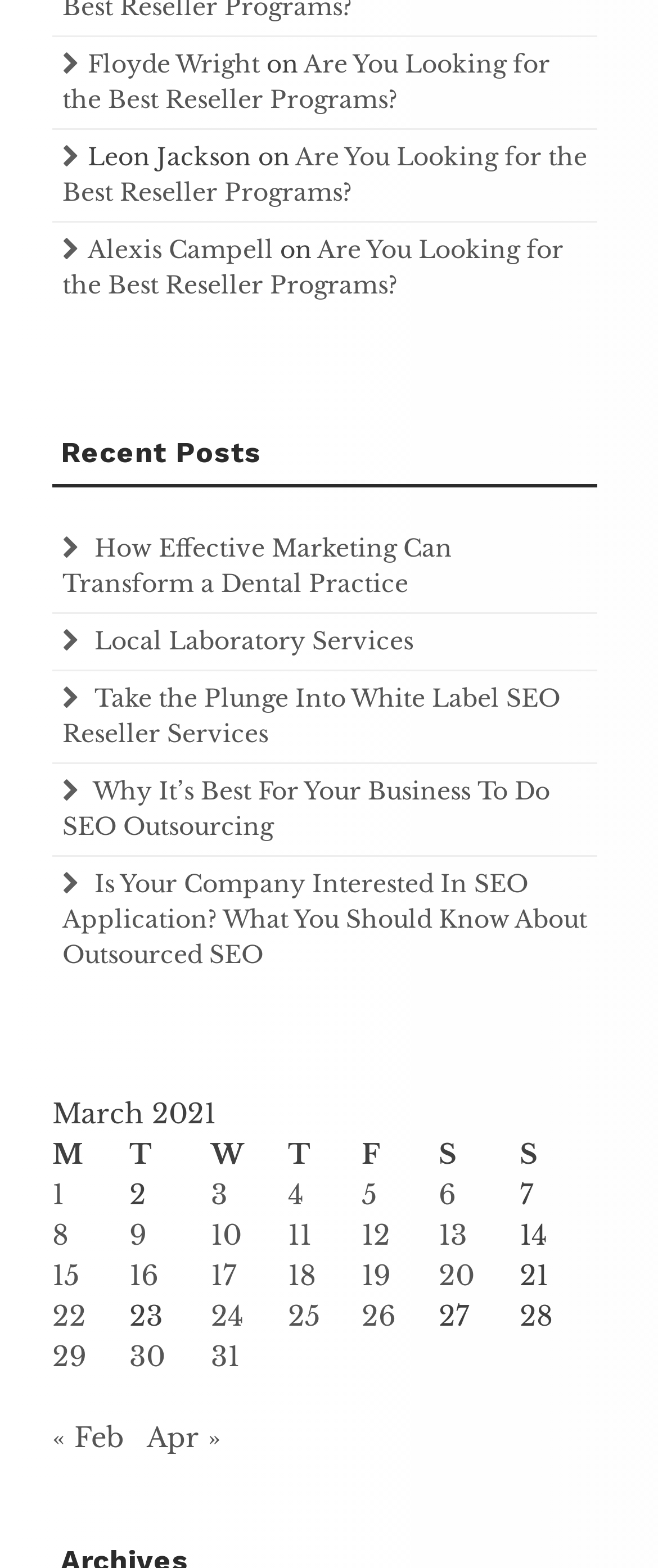Look at the image and write a detailed answer to the question: 
What is the purpose of the links in the table?

I analyzed the link texts in the table and found that they all start with 'Posts published on', followed by a date. This suggests that the links are intended to allow users to view posts published on specific dates.